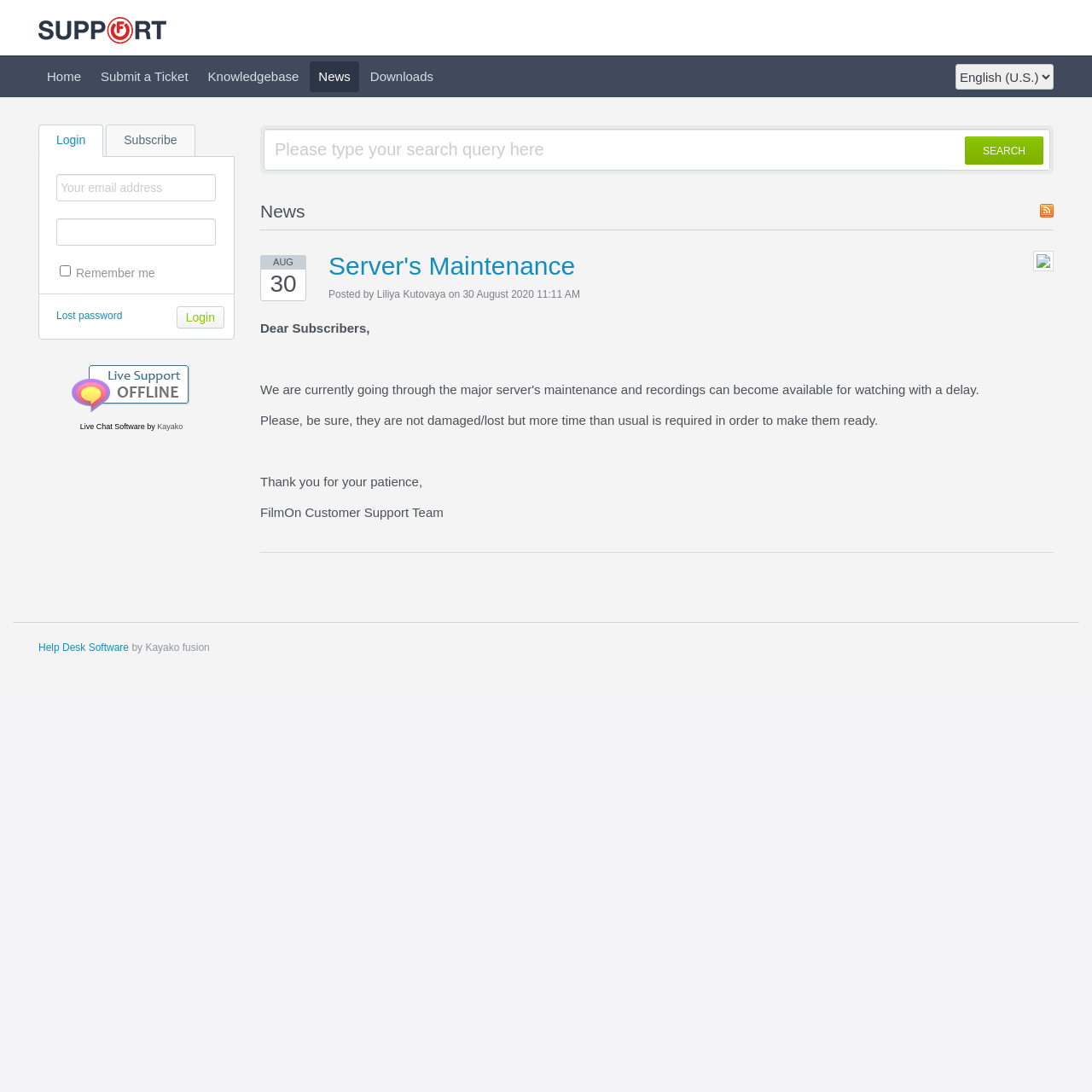Identify the coordinates of the bounding box for the element that must be clicked to accomplish the instruction: "Click the Live Chat offline message".

[0.066, 0.366, 0.175, 0.38]